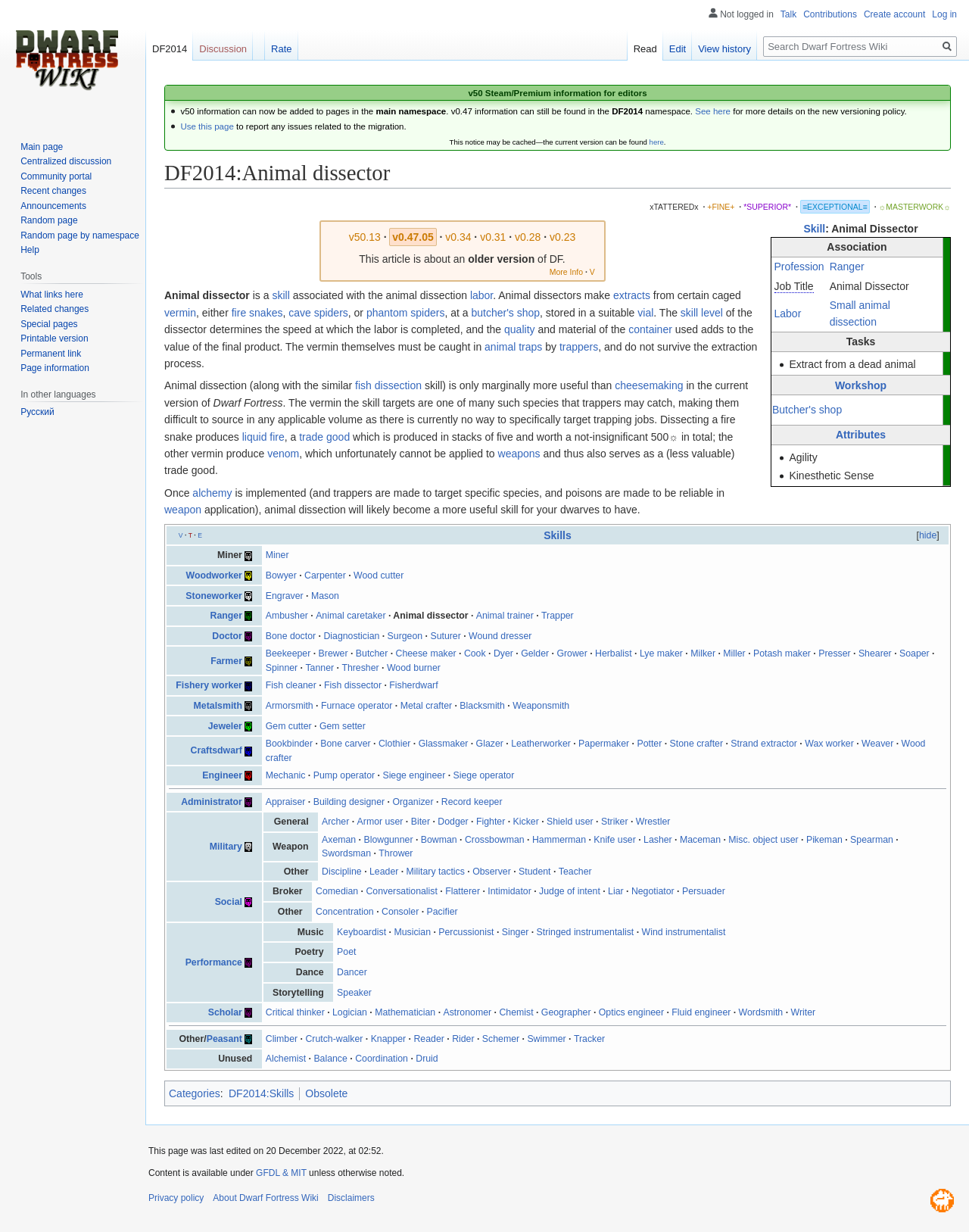Please determine the bounding box coordinates of the area that needs to be clicked to complete this task: 'Click on the link to see more details on the new versioning policy.'. The coordinates must be four float numbers between 0 and 1, formatted as [left, top, right, bottom].

[0.717, 0.087, 0.754, 0.094]